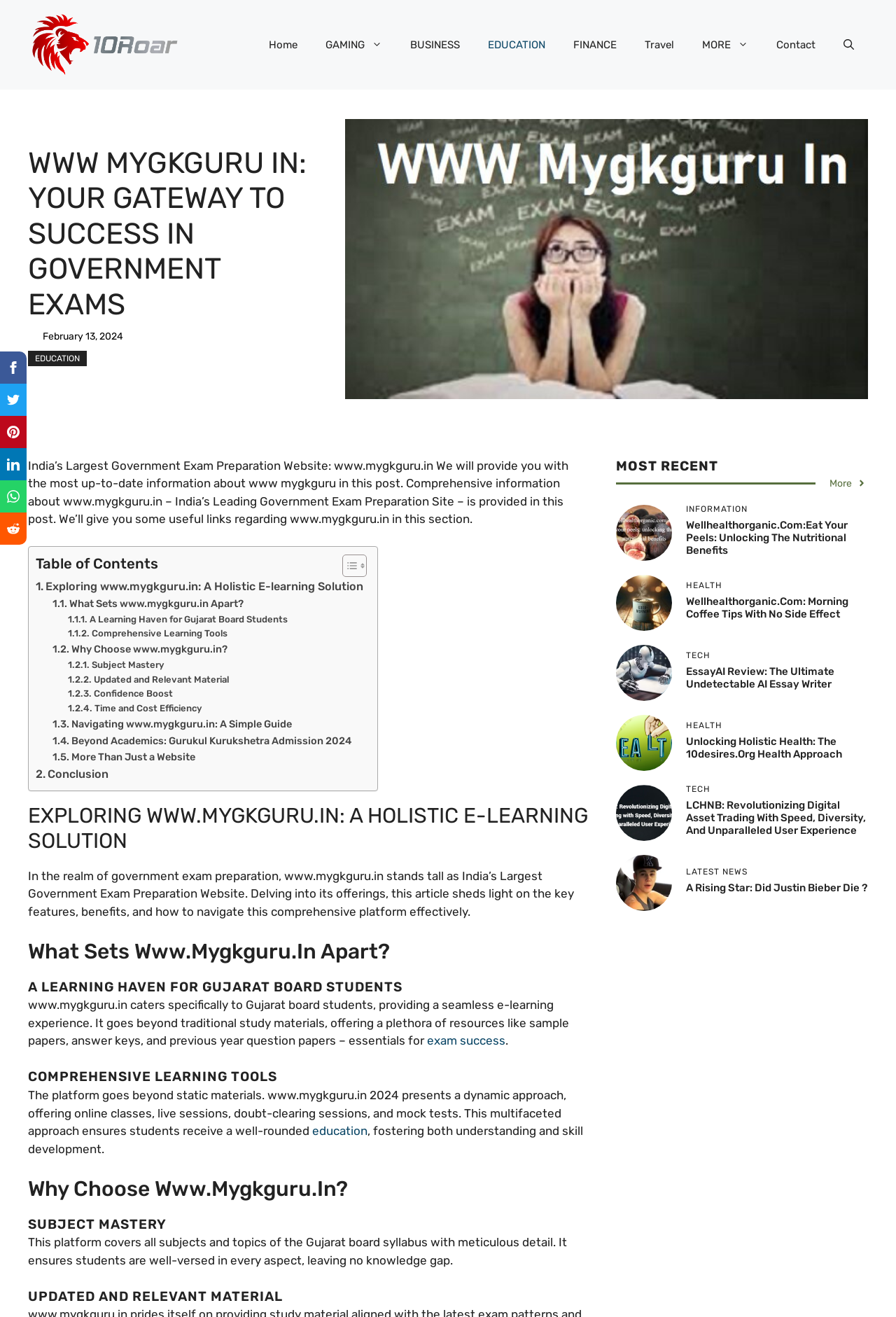Extract the main heading text from the webpage.

WWW MYGKGURU IN: YOUR GATEWAY TO SUCCESS IN GOVERNMENT EXAMS